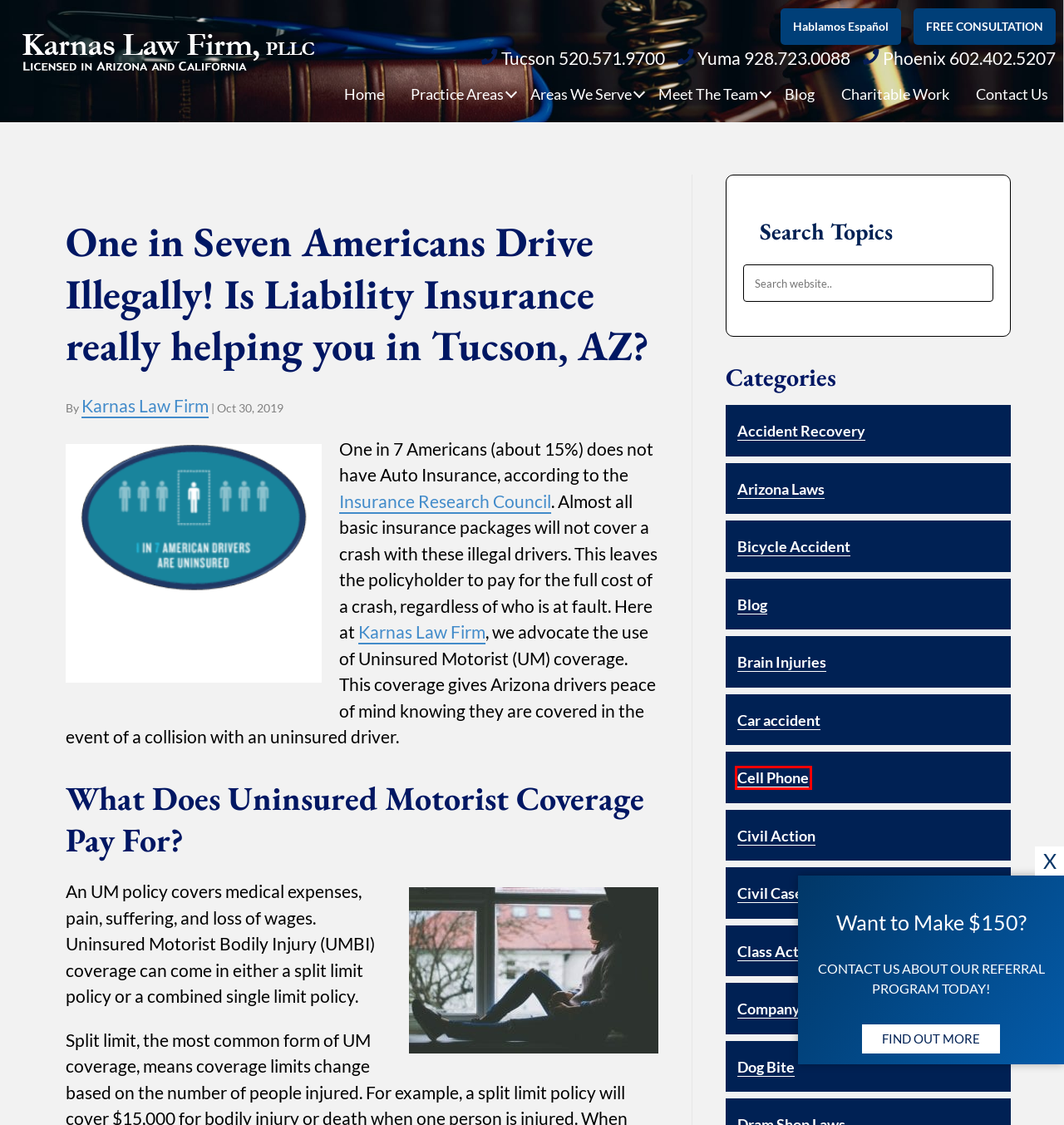You are provided with a screenshot of a webpage that includes a red rectangle bounding box. Please choose the most appropriate webpage description that matches the new webpage after clicking the element within the red bounding box. Here are the candidates:
A. Civil Cases Archives | Karnas Law Firm
B. Cell Phone Archives | Karnas Law Firm
C. Car accident Archives | Karnas Law Firm
D. Blog Archives | Karnas Law Firm
E. Company News Archives | Karnas Law Firm
F. Accident Recovery Archives | Karnas Law Firm
G. Arizona Laws Archives | Karnas Law Firm
H. Class Action Archives | Karnas Law Firm

B